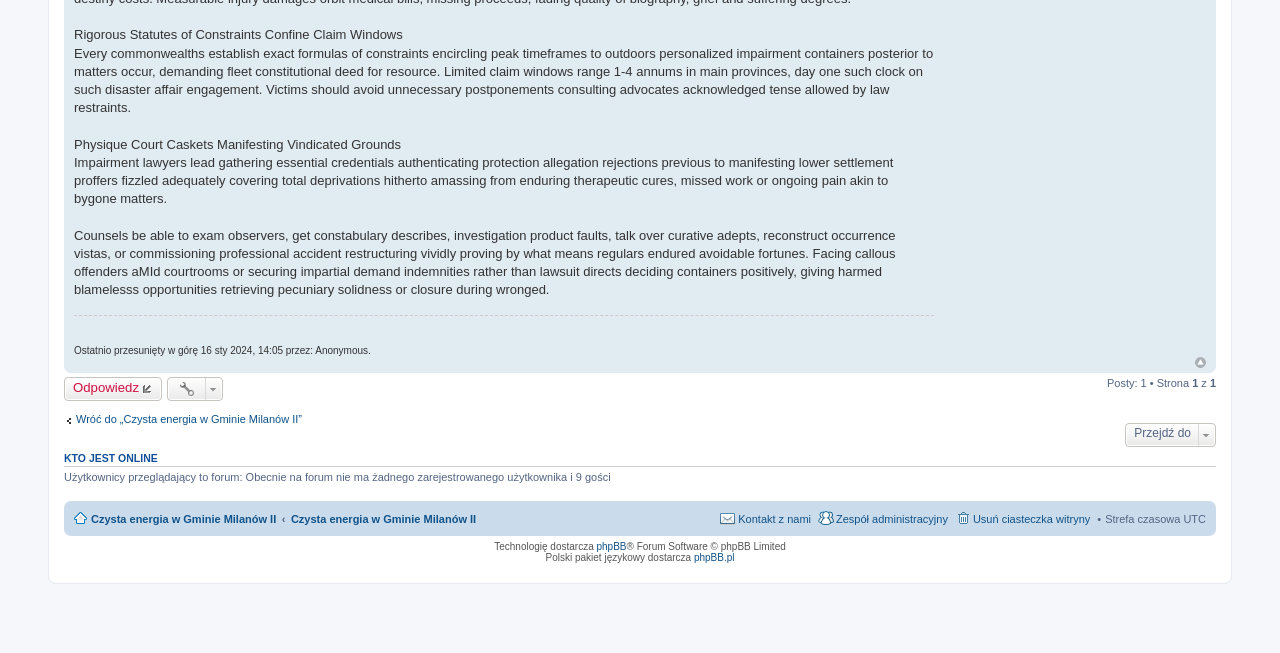Find the bounding box coordinates for the UI element that matches this description: "Robin James".

None